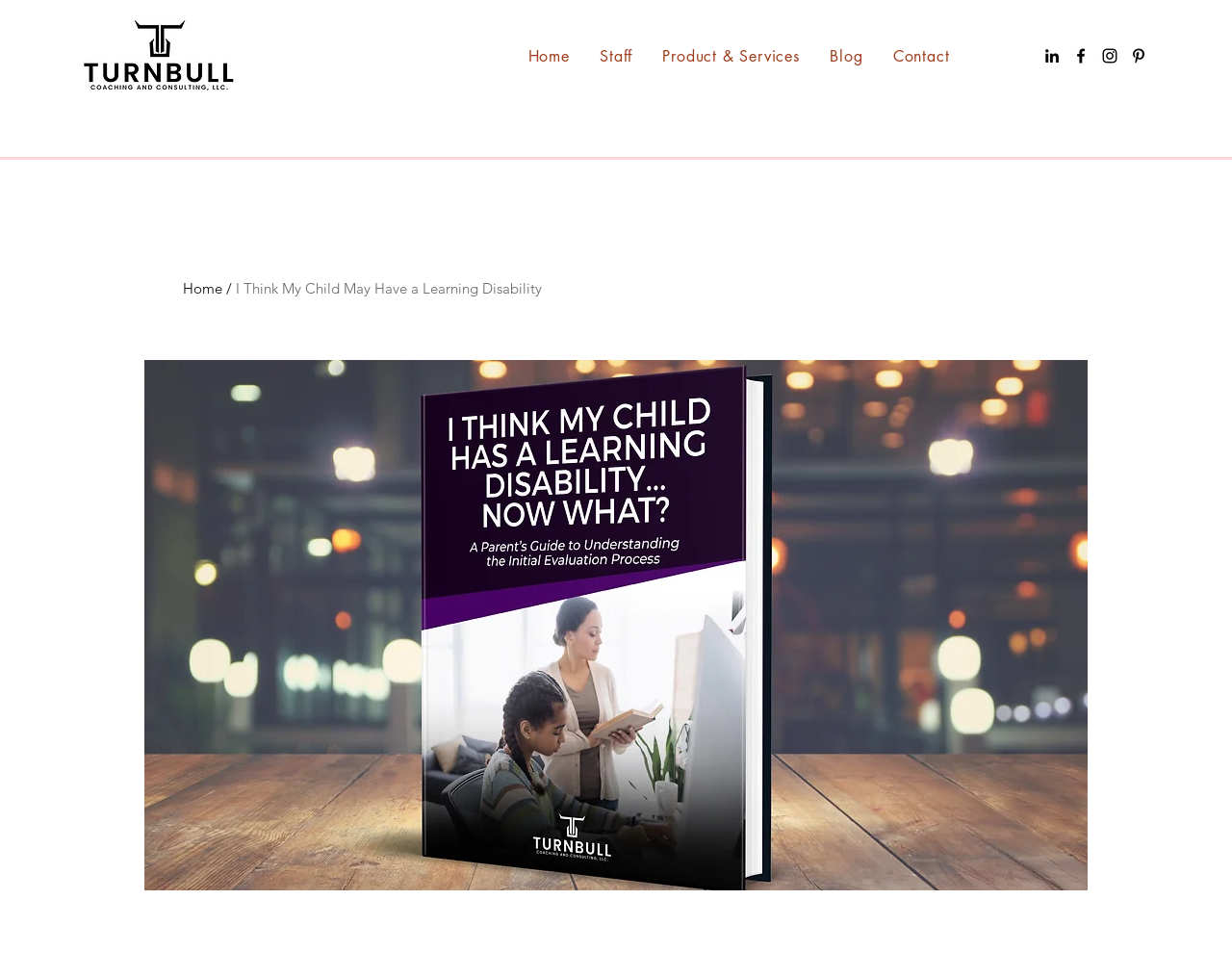Please locate the clickable area by providing the bounding box coordinates to follow this instruction: "Click the profile picture".

[0.061, 0.016, 0.202, 0.099]